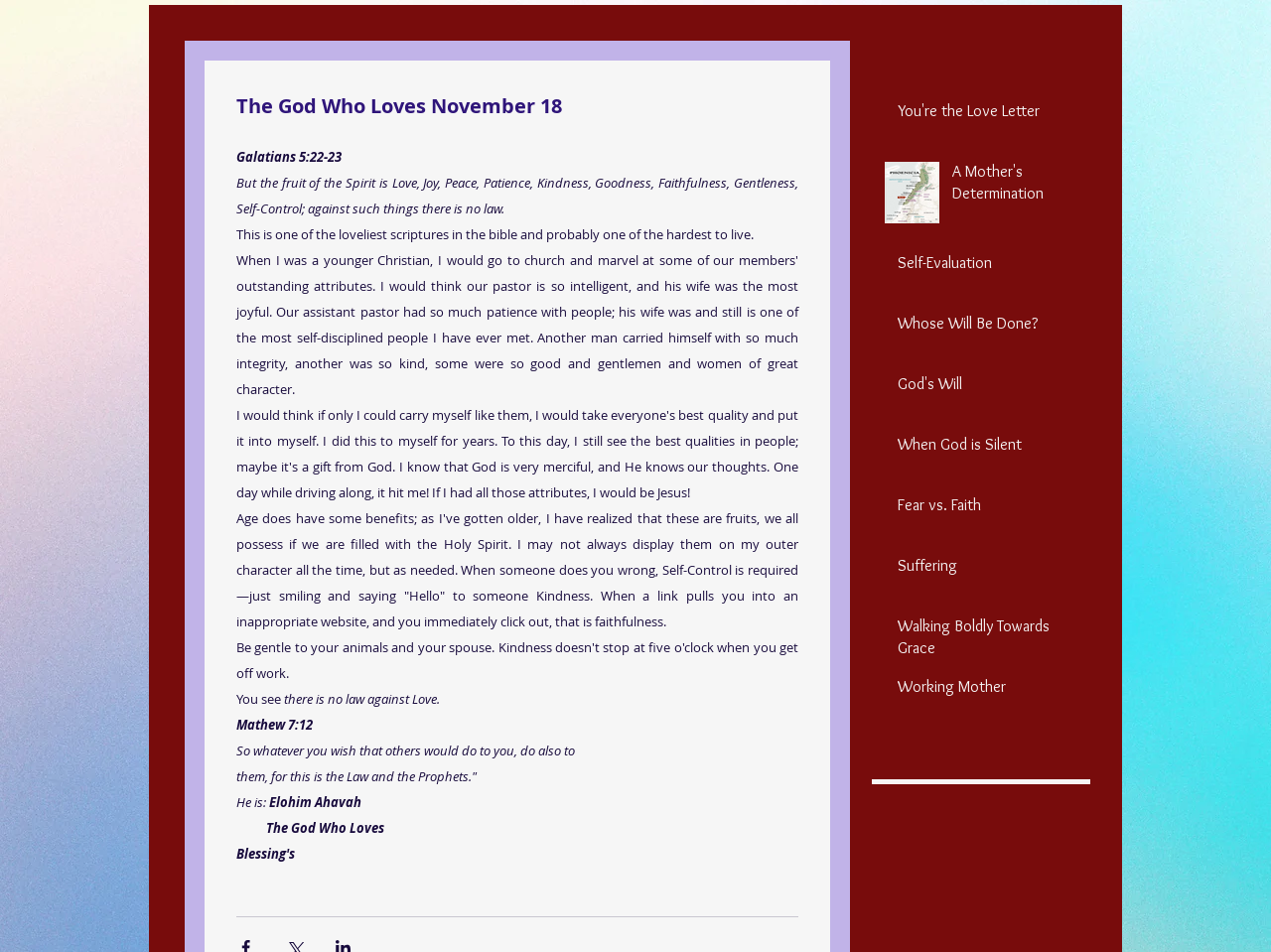Use a single word or phrase to answer the question:
How many paragraphs are in the main article?

6